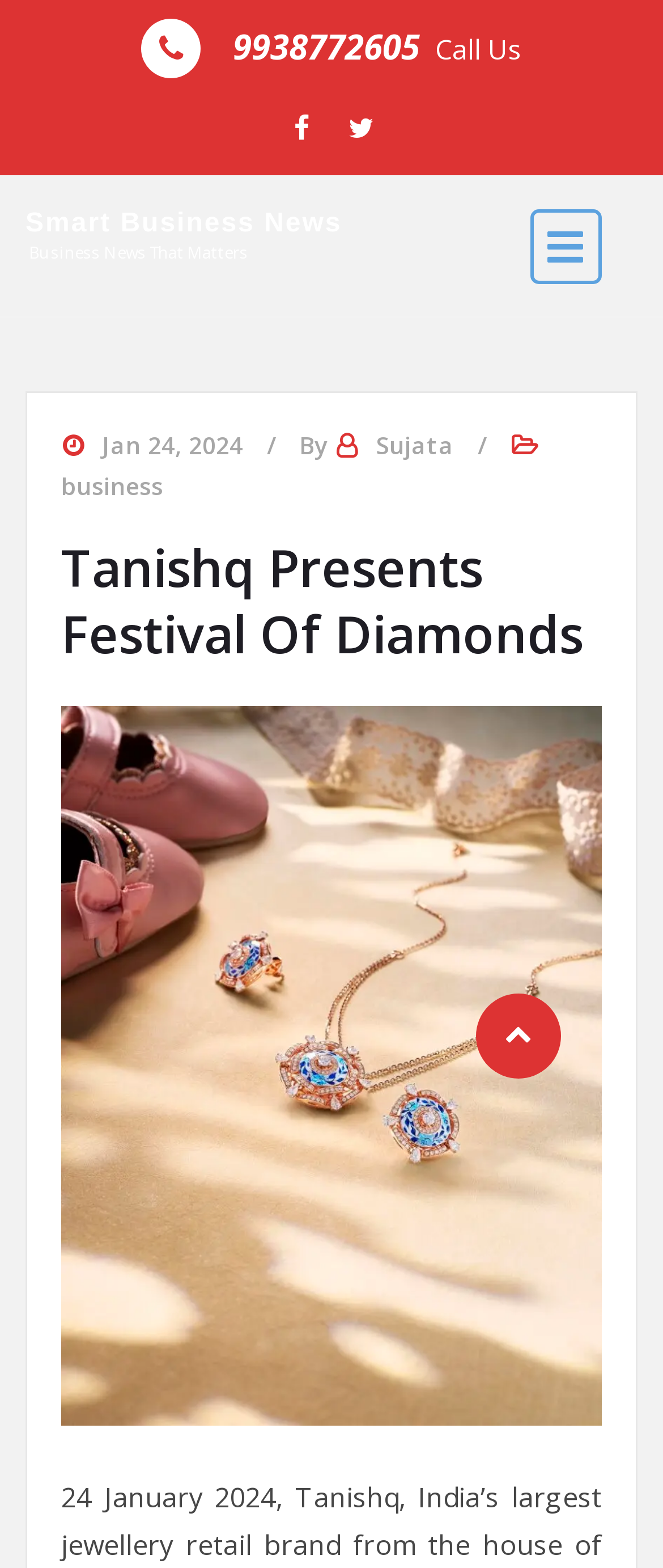Provide your answer in one word or a succinct phrase for the question: 
What is the name of the news website?

Smart Business News